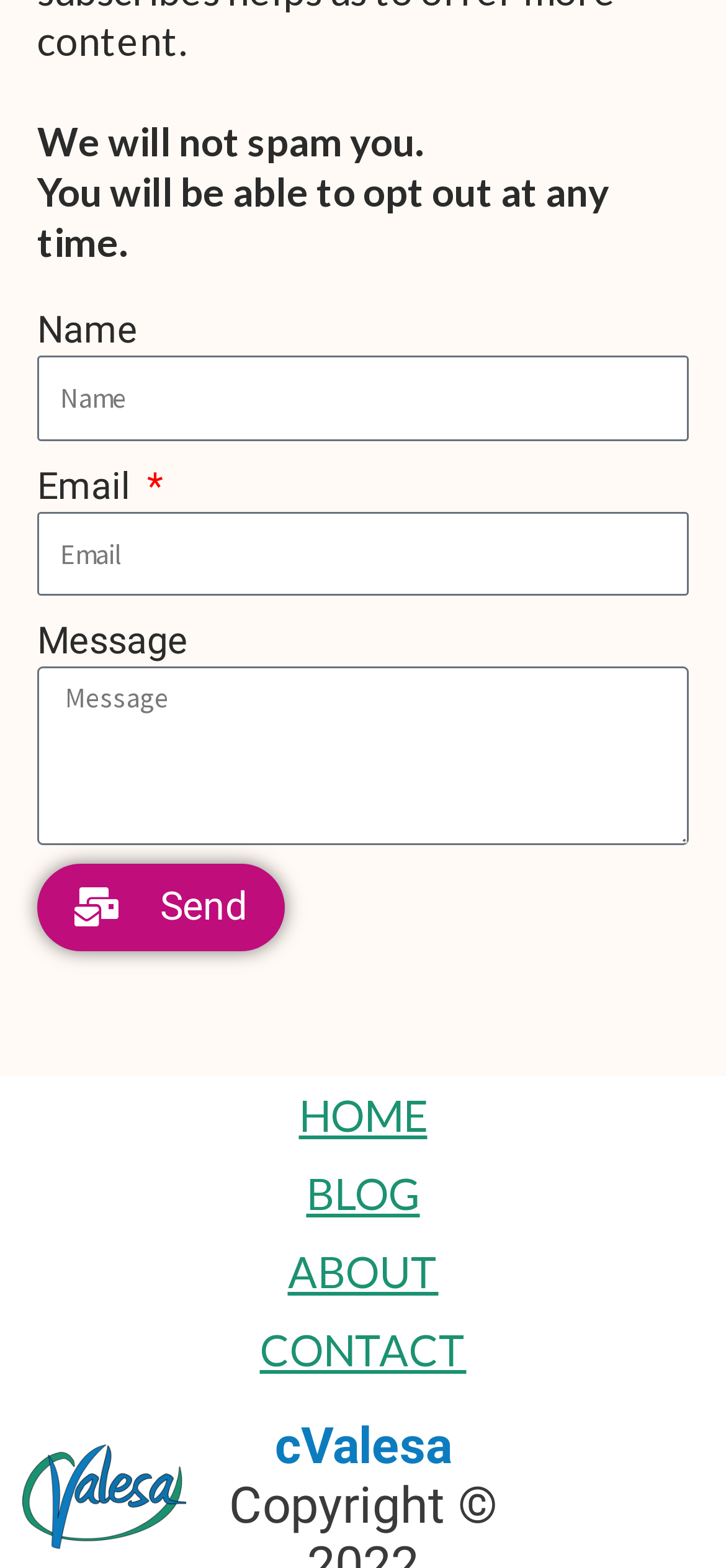Pinpoint the bounding box coordinates of the clickable element needed to complete the instruction: "Click the send button". The coordinates should be provided as four float numbers between 0 and 1: [left, top, right, bottom].

[0.051, 0.551, 0.392, 0.607]